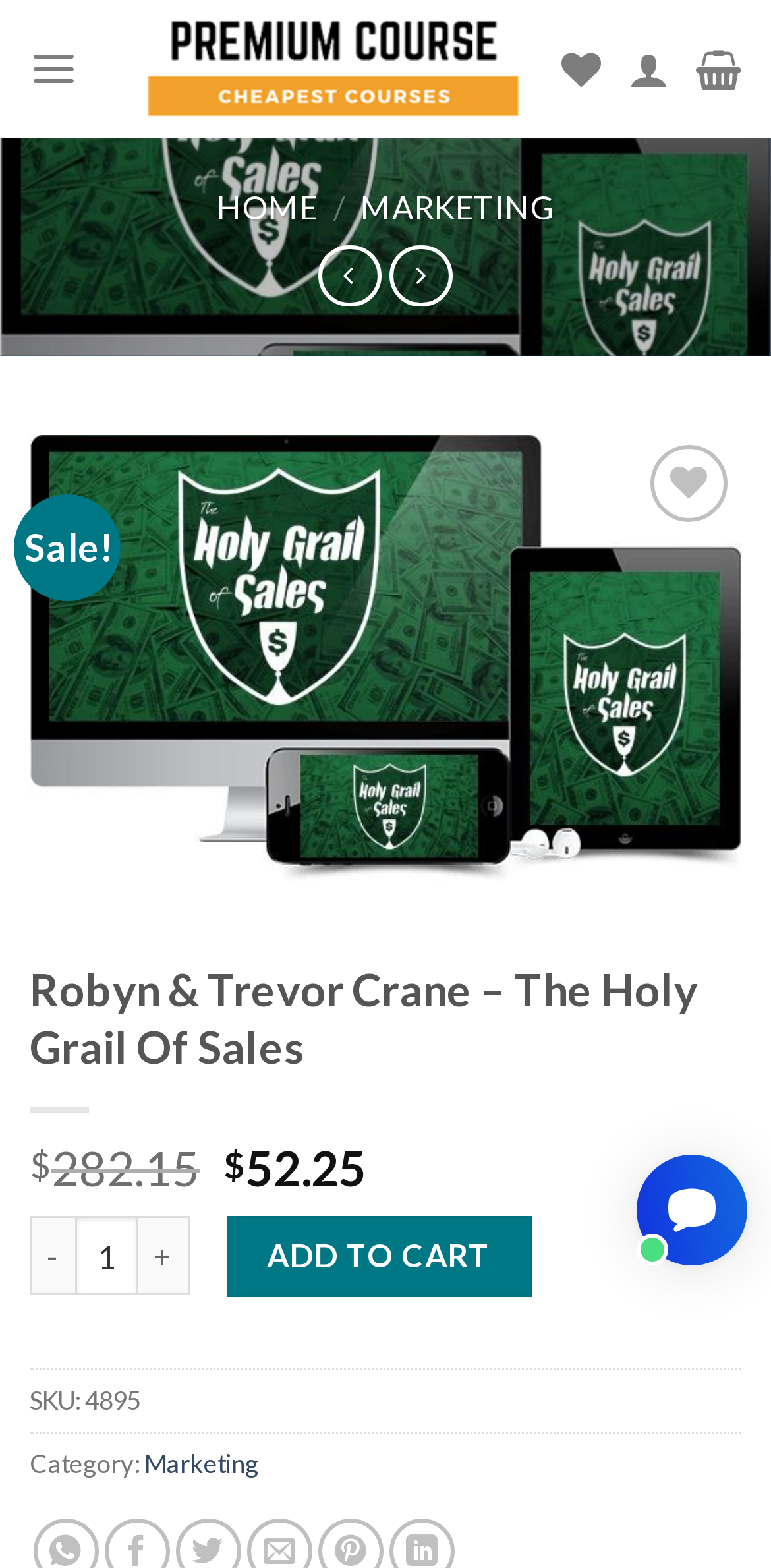Please provide the bounding box coordinates for the element that needs to be clicked to perform the following instruction: "Explore Adelaide Airport". The coordinates should be given as four float numbers between 0 and 1, i.e., [left, top, right, bottom].

None